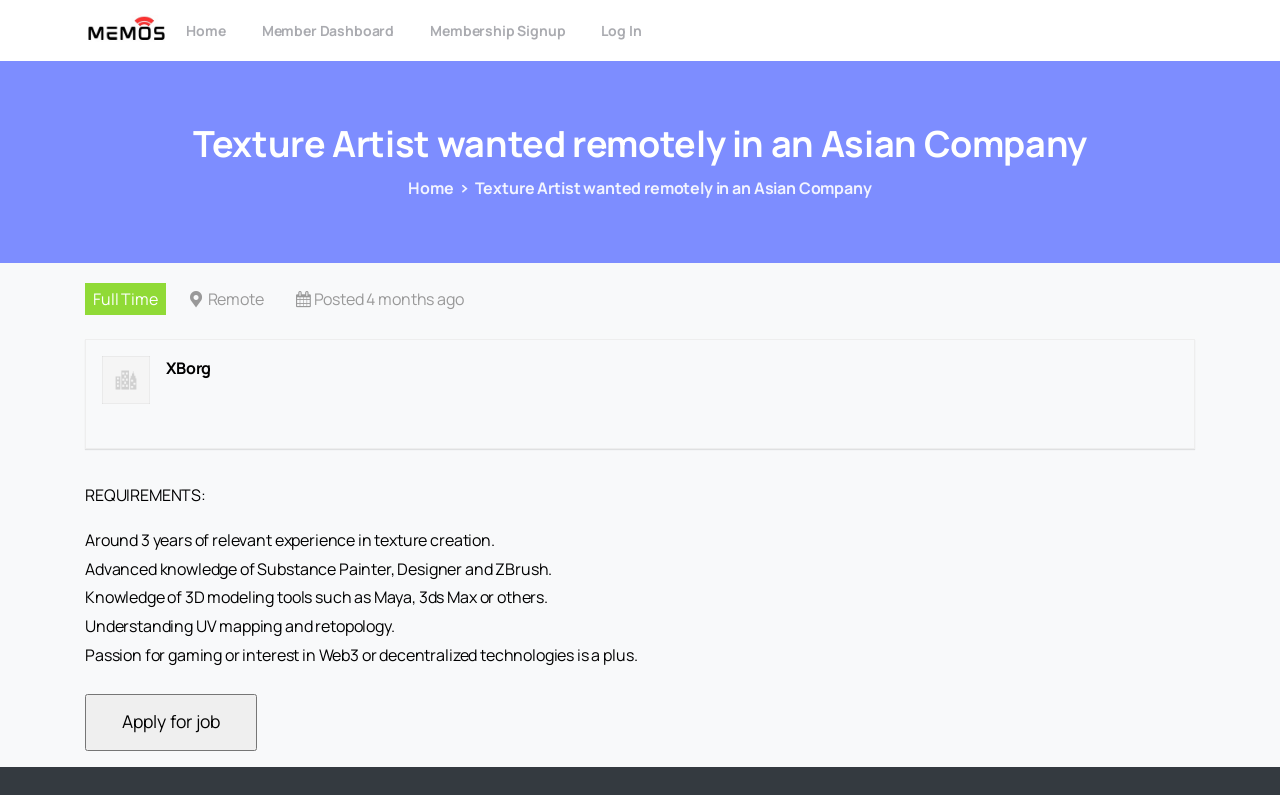Is the job remote or on-site?
Answer the question with a single word or phrase derived from the image.

Remote